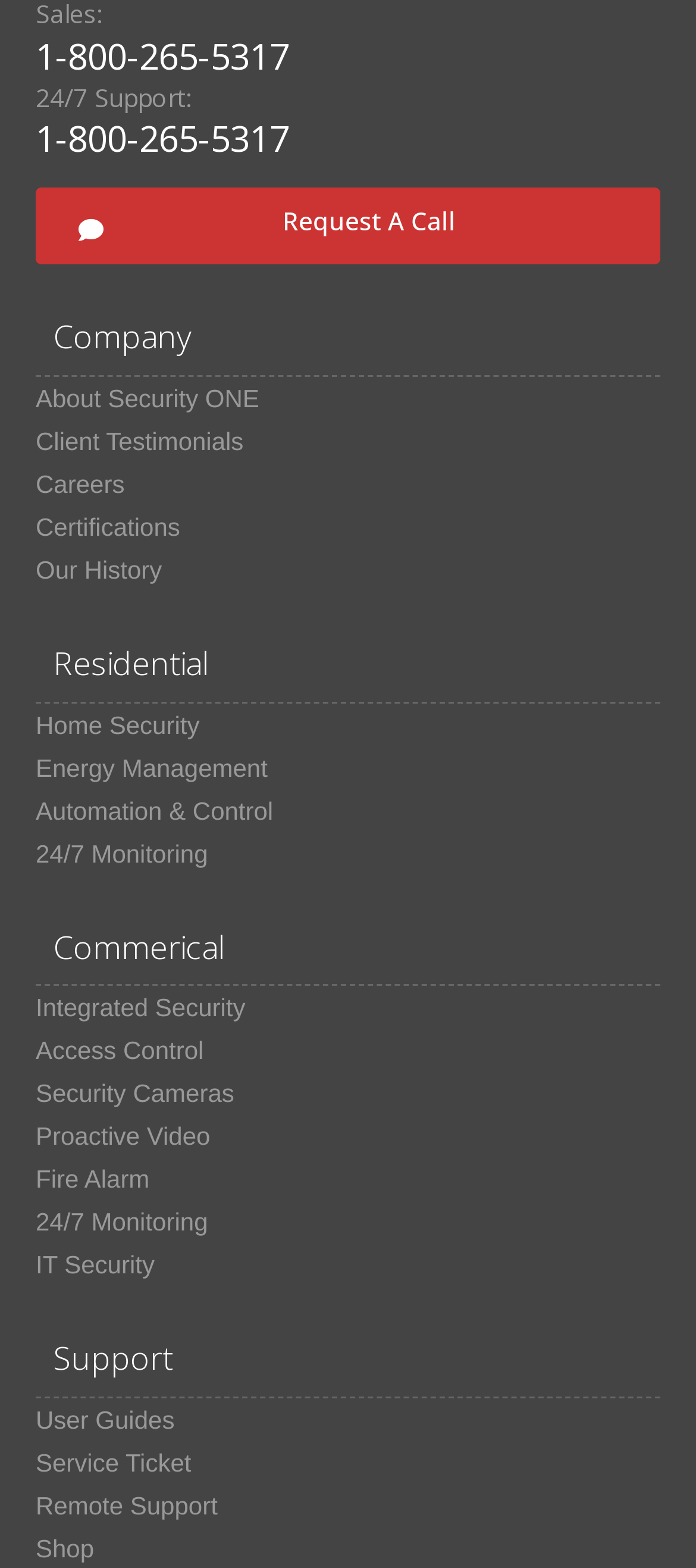Please find the bounding box coordinates of the element that you should click to achieve the following instruction: "Call 1-800-265-5317". The coordinates should be presented as four float numbers between 0 and 1: [left, top, right, bottom].

[0.051, 0.023, 0.949, 0.05]